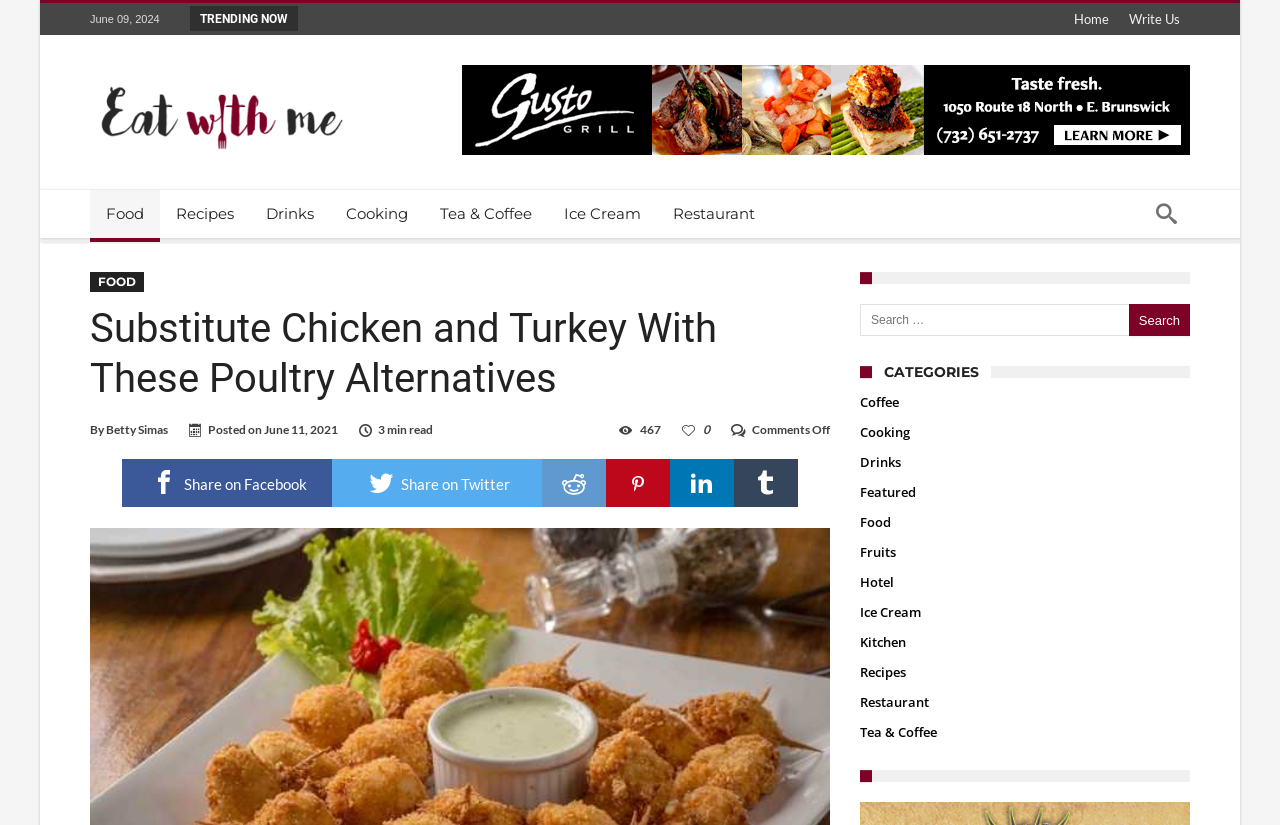Observe the image and answer the following question in detail: Who is the author of the article?

The author of the article is mentioned in the header section of the webpage, where it says 'By Betty Simas'.